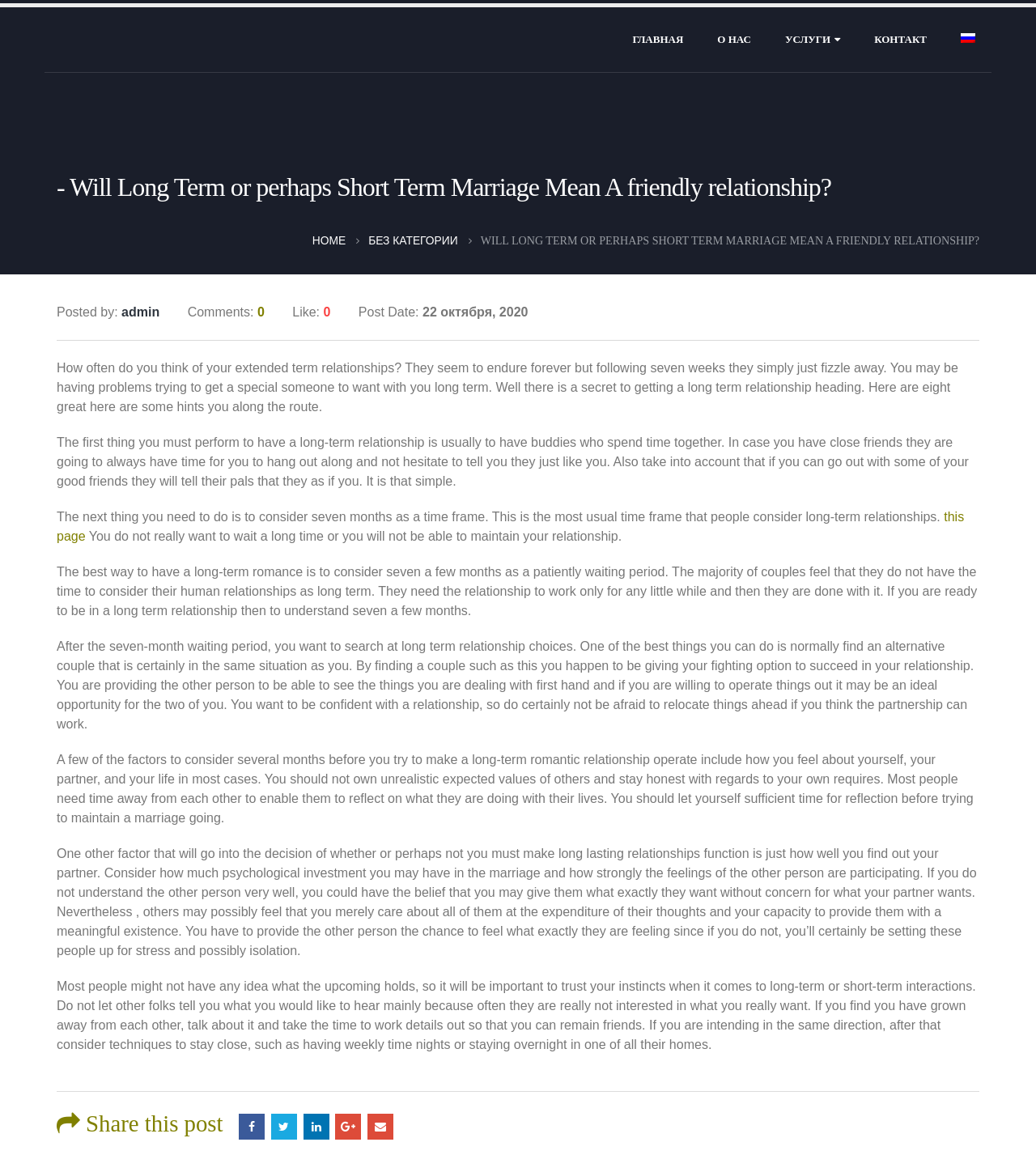How many social media sharing options are available?
Please provide an in-depth and detailed response to the question.

I found the number of social media sharing options by looking at the links at the bottom of the webpage. There are five social media sharing options: Facebook, Twitter, LinkedIn, Google+, and Email.